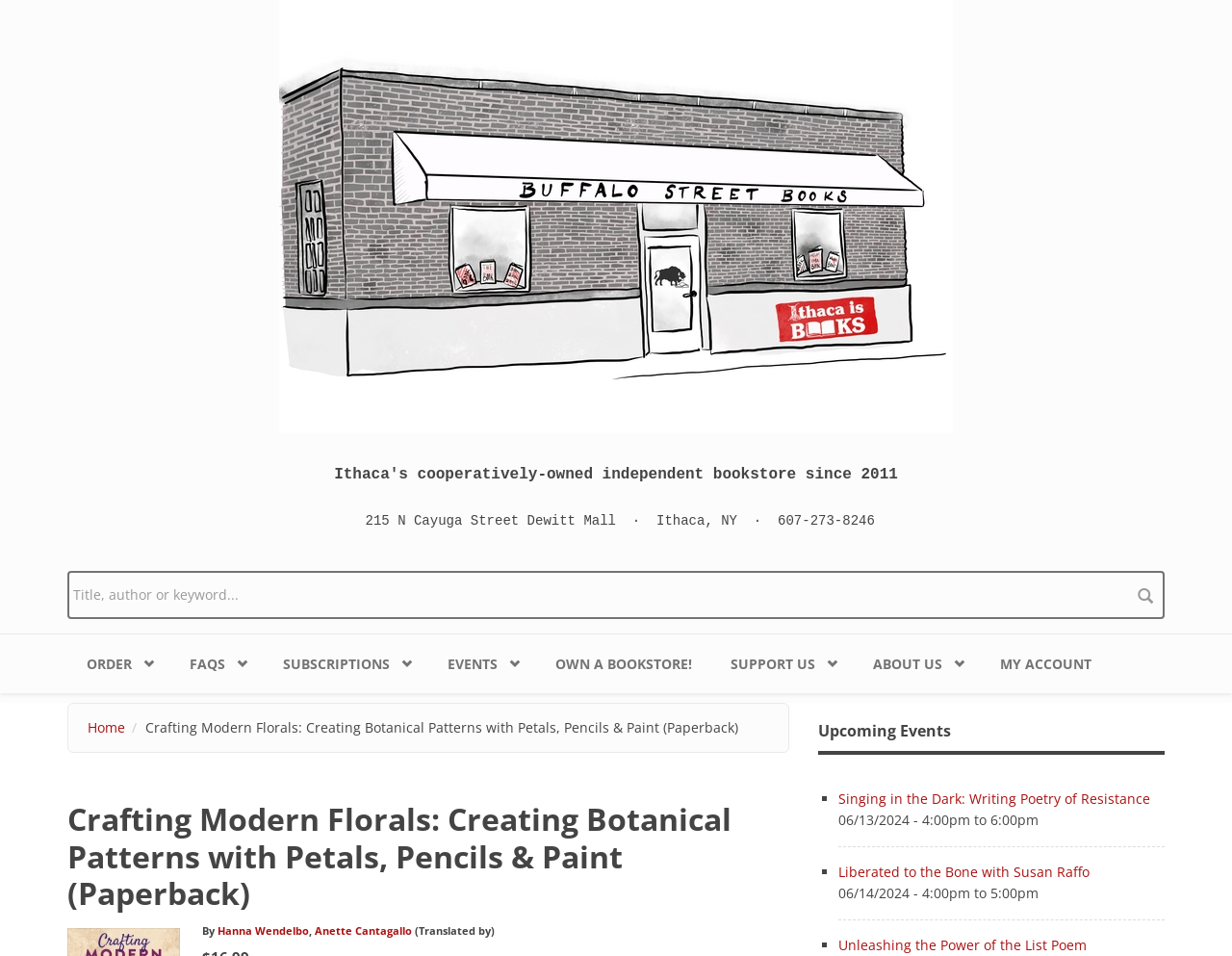Locate the bounding box coordinates of the clickable region to complete the following instruction: "Learn more about the author Hanna Wendelbo."

[0.177, 0.966, 0.251, 0.981]